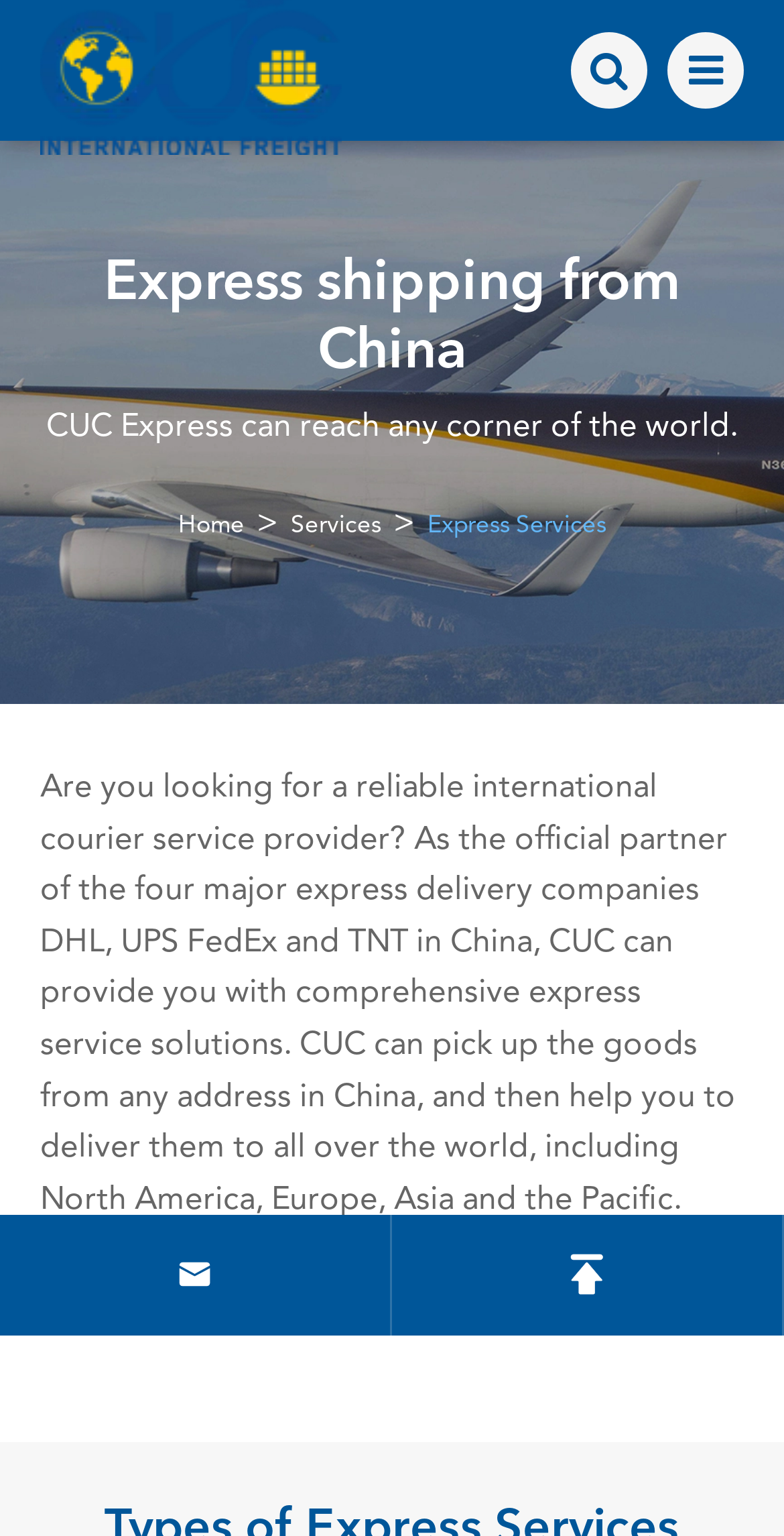How many navigation links are there?
By examining the image, provide a one-word or phrase answer.

3